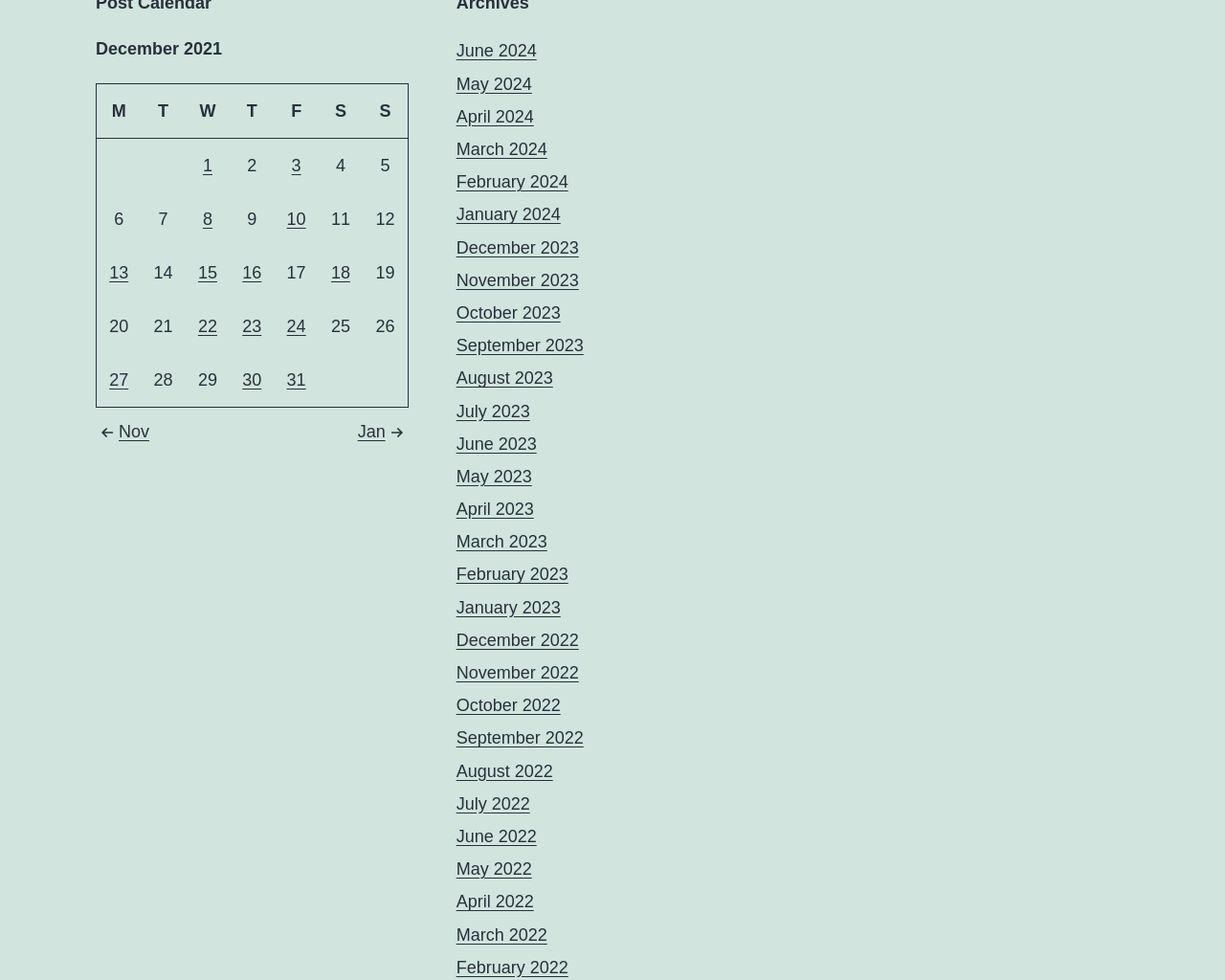What is the format of the data in the table cells?
Using the information presented in the image, please offer a detailed response to the question.

The table cells contain links with text in the format 'Posts published on date', where date is a specific date in December 2021.